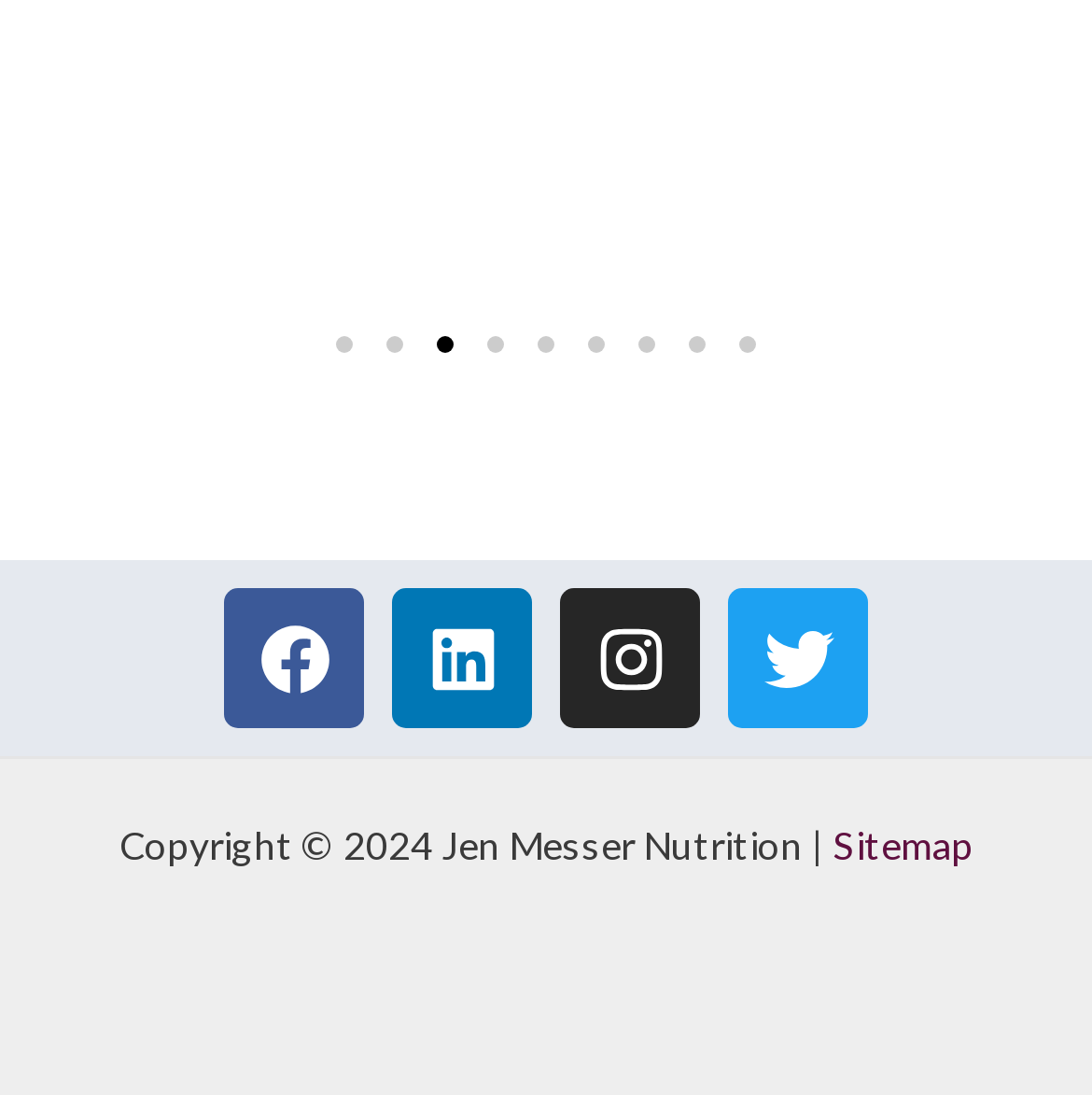What is the last item in the slide navigation?
Answer the question in as much detail as possible.

I looked at the buttons with 'Go to slide' text and found that the last one is 'Go to slide 9'.